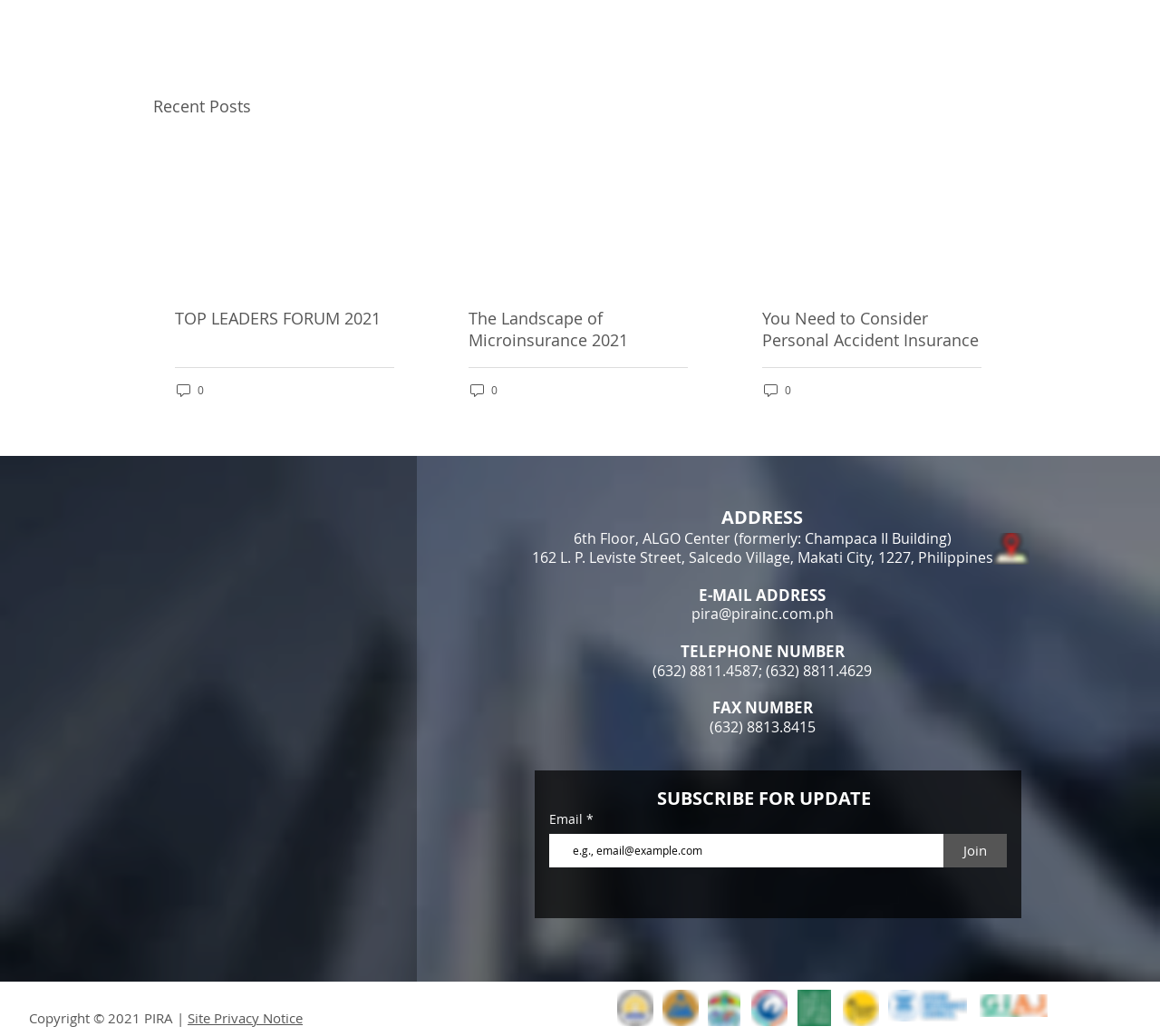Please provide a comprehensive response to the question based on the details in the image: How many social media links are there in the social bar?

The number of social media links in the social bar can be found by looking at the list element with the description 'Social Bar' and counting the number of link elements it contains, which are Facebook, YouTube, and an empty link.